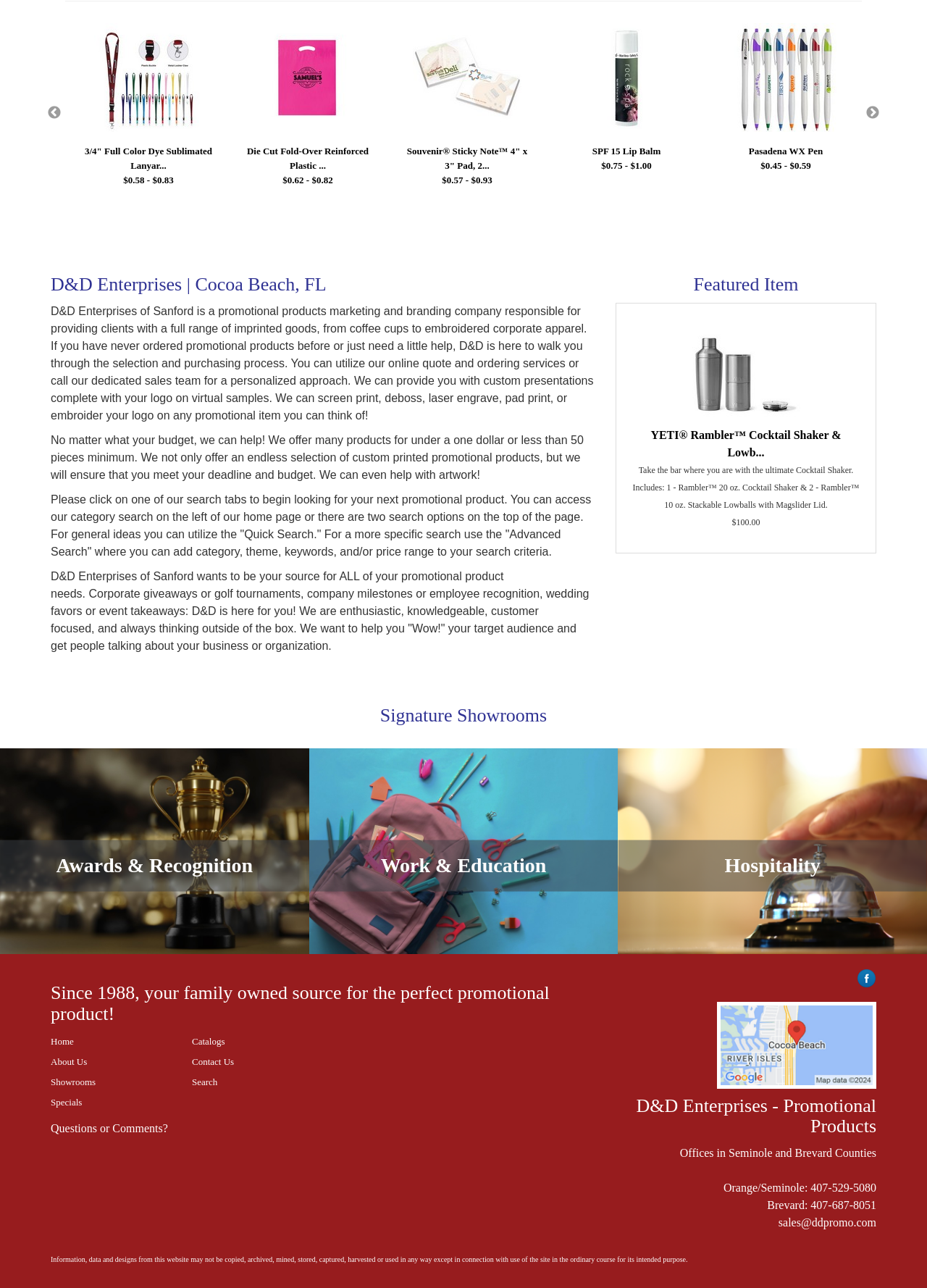Given the element description Classic Promo Sunglasses$0.93 - $1.20, predict the bounding box coordinates for the UI element in the webpage screenshot. The format should be (top-left x, top-left y, bottom-right x, bottom-right y), and the values should be between 0 and 1.

[0.09, 0.096, 0.23, 0.157]